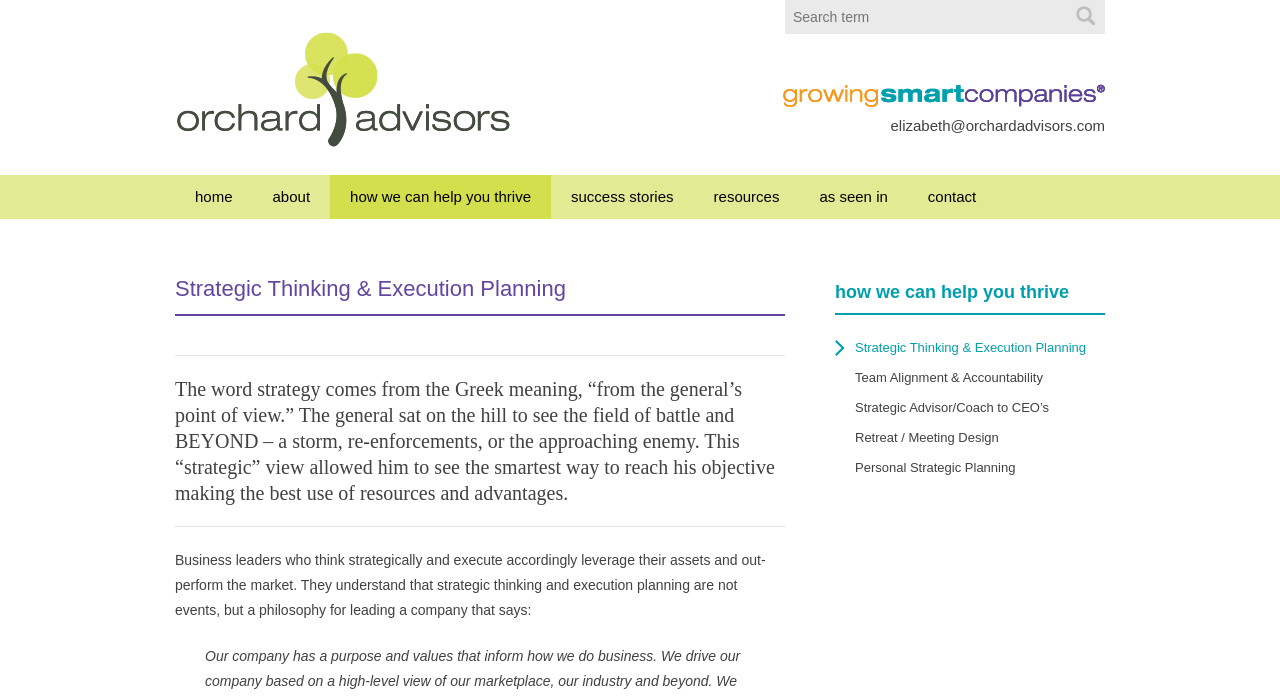Find the bounding box of the element with the following description: "FOLLOW ON INSTAGRAM". The coordinates must be four float numbers between 0 and 1, formatted as [left, top, right, bottom].

None